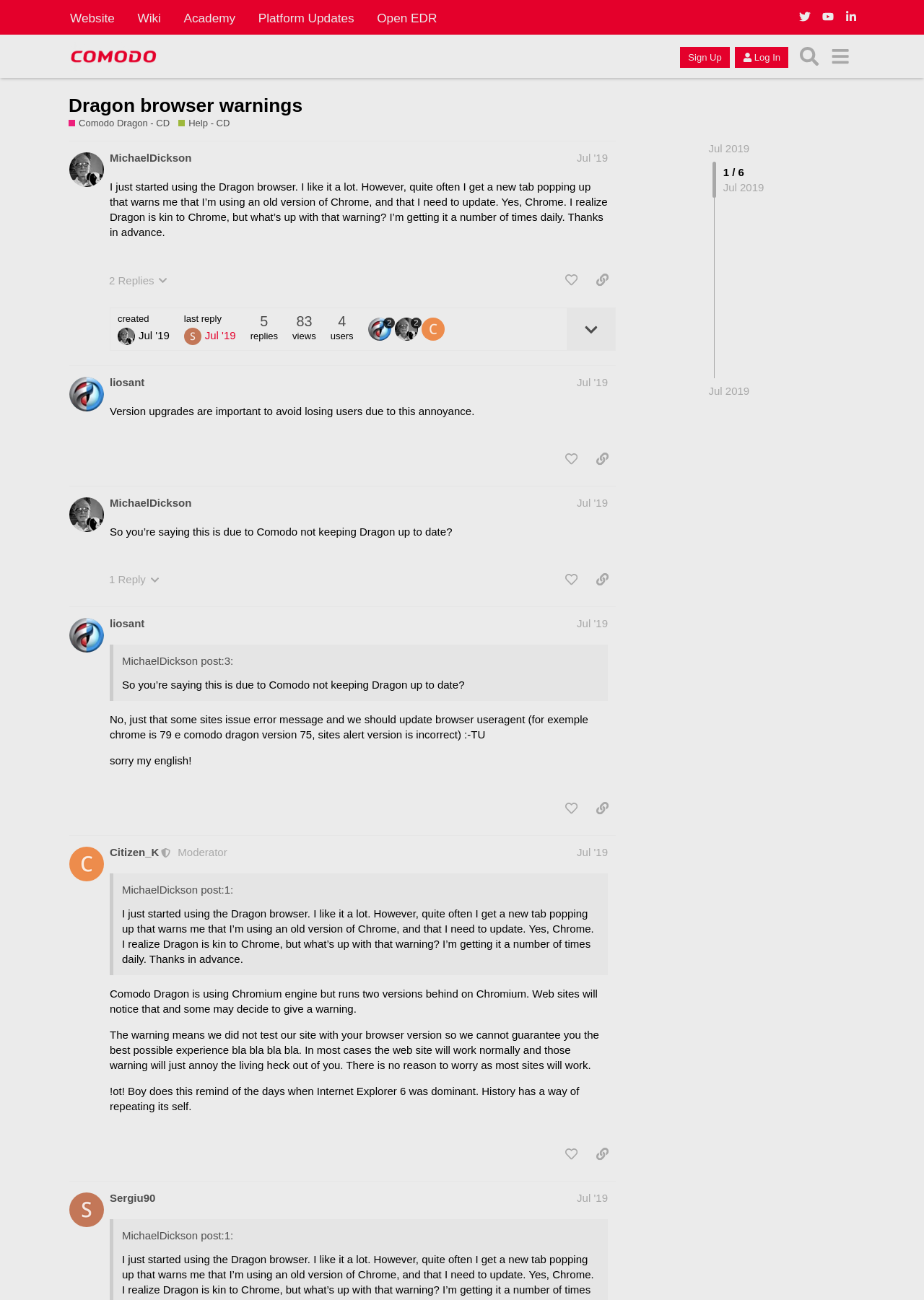How many posts are on this page? Observe the screenshot and provide a one-word or short phrase answer.

4